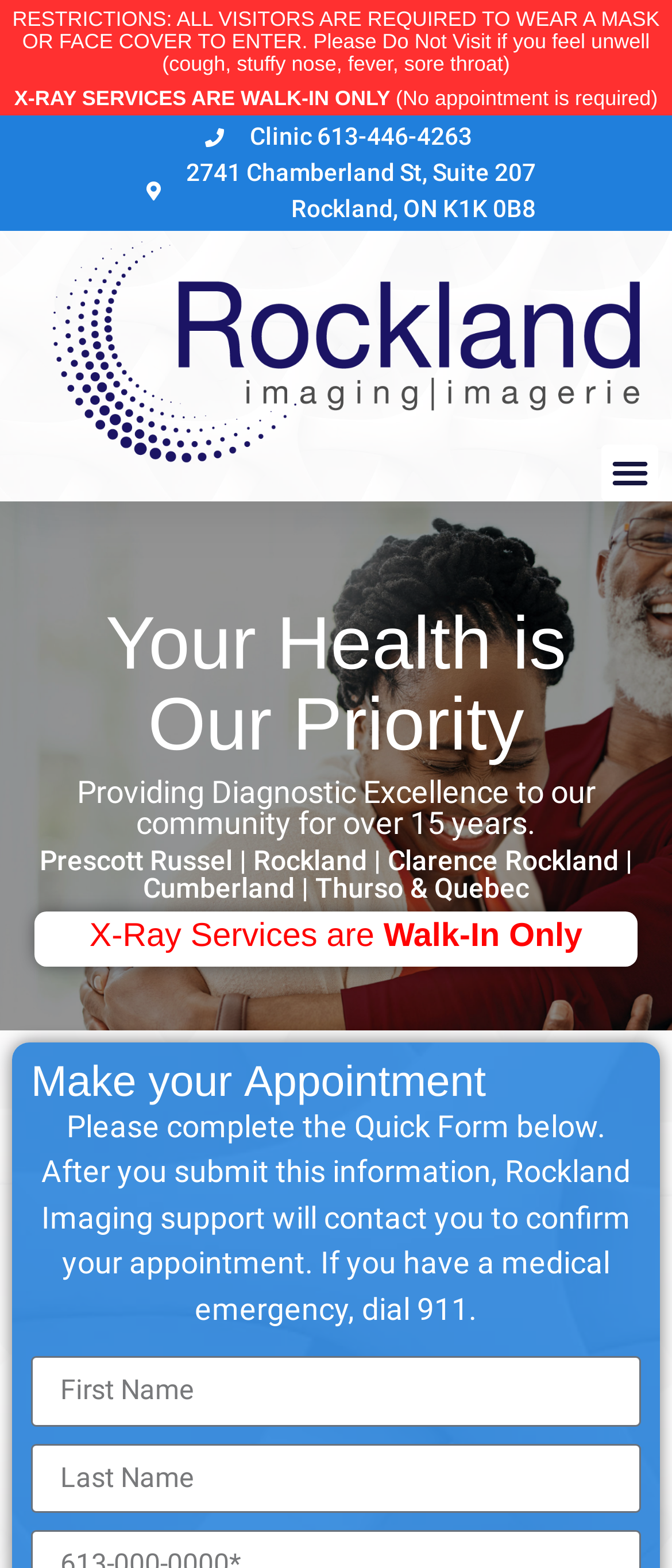Extract the heading text from the webpage.

Your Health is Our Priority